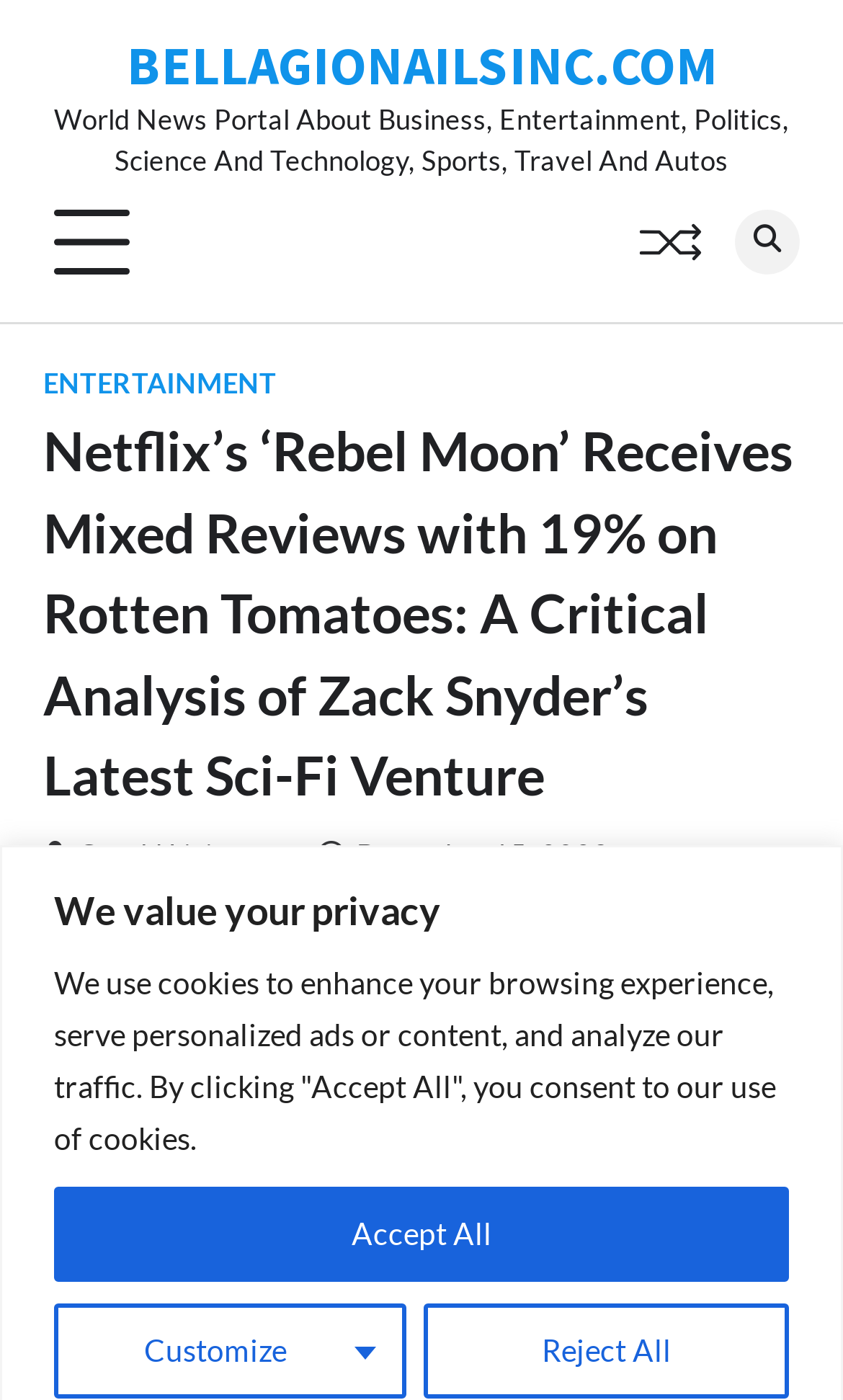Locate the UI element described as follows: "Reject All". Return the bounding box coordinates as four float numbers between 0 and 1 in the order [left, top, right, bottom].

[0.503, 0.93, 0.936, 0.998]